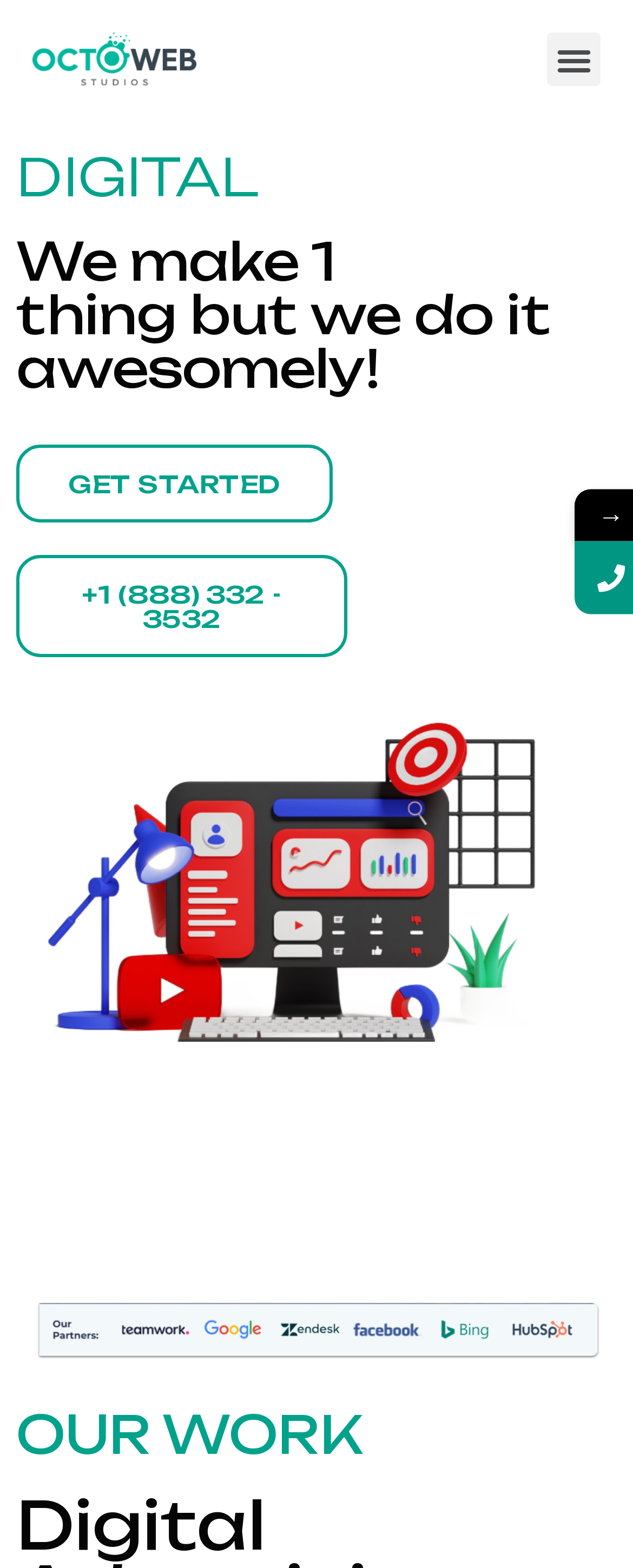Predict the bounding box of the UI element that fits this description: "alt="octowebstudios logo"".

[0.051, 0.021, 0.474, 0.055]